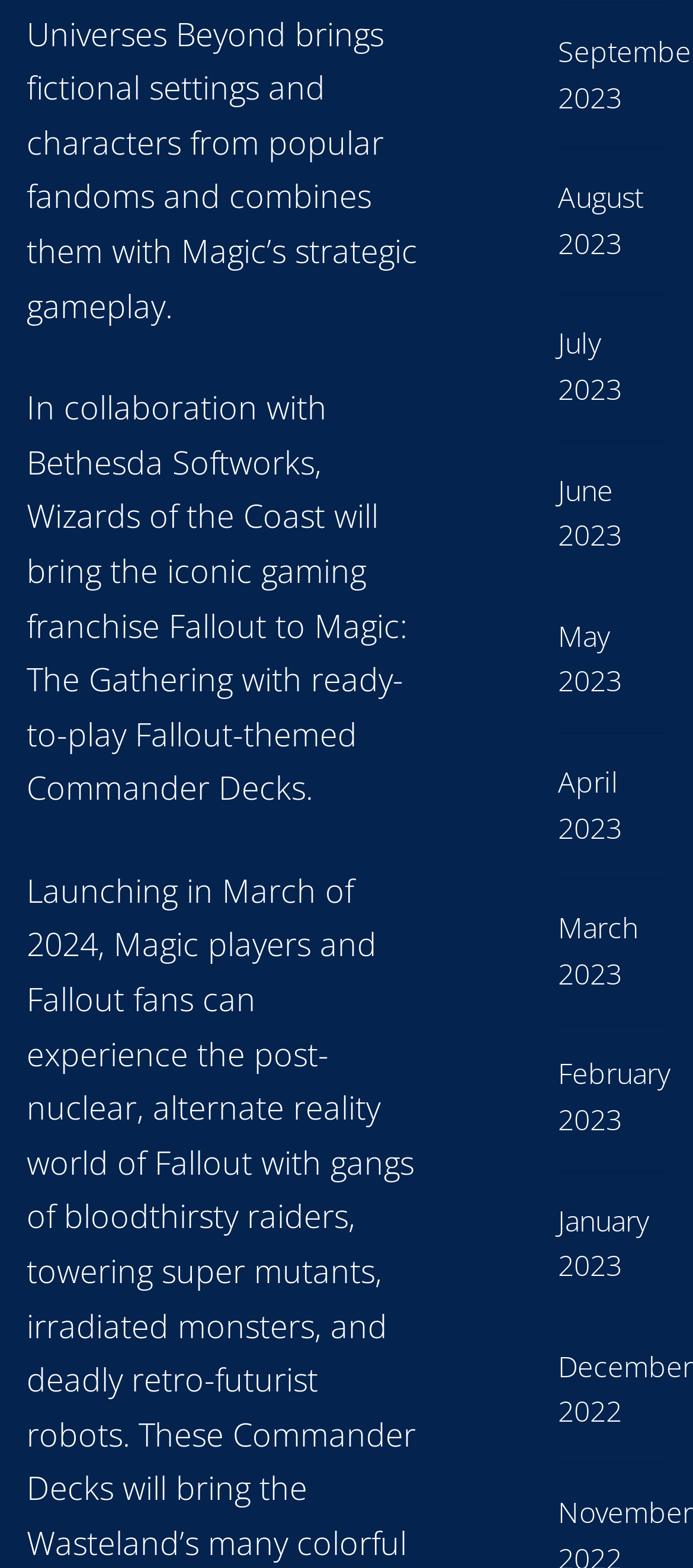Can you find the bounding box coordinates of the area I should click to execute the following instruction: "View July 2023 news"?

[0.805, 0.206, 0.961, 0.264]